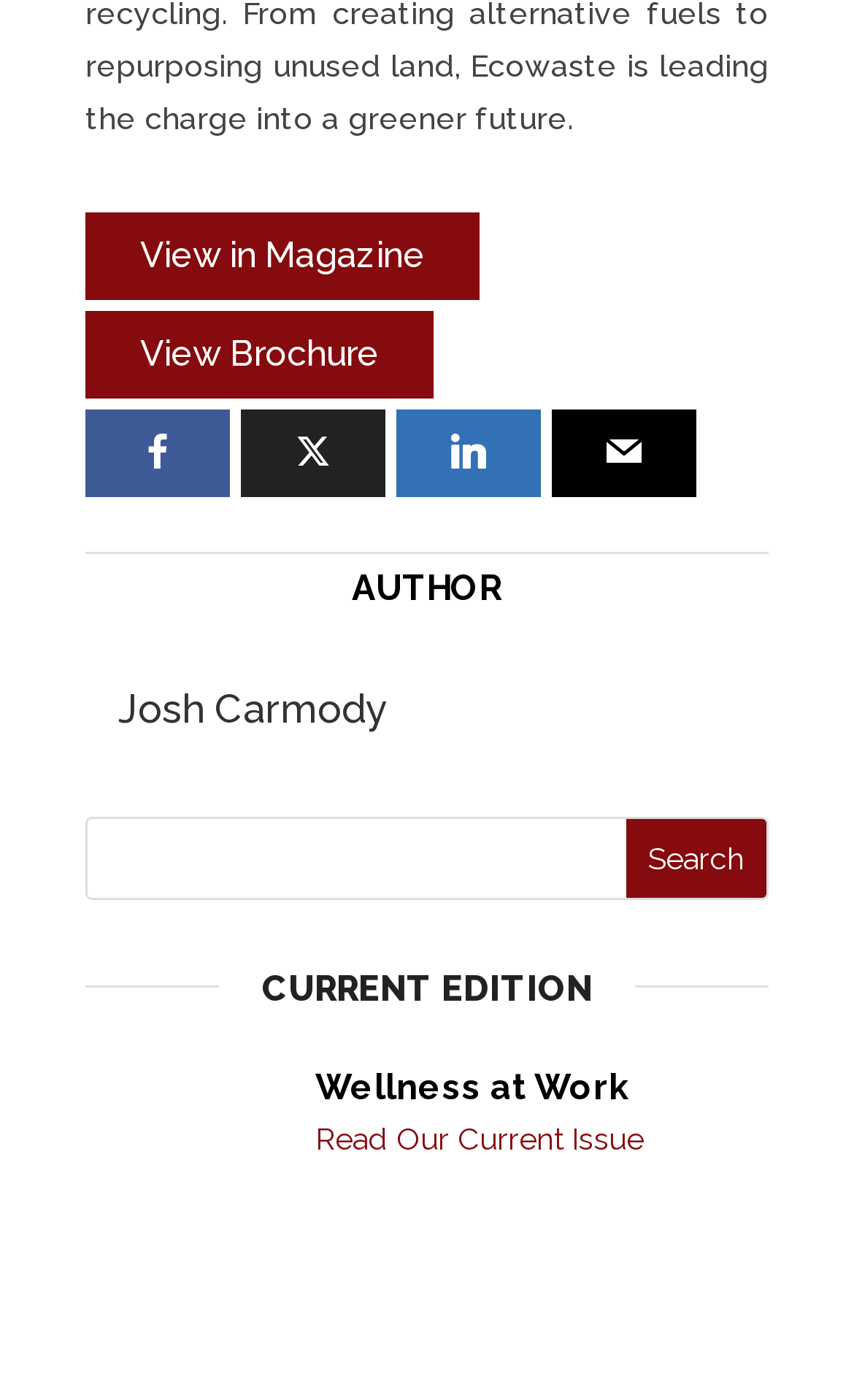Determine the bounding box for the UI element as described: "View in Magazine". The coordinates should be represented as four float numbers between 0 and 1, formatted as [left, top, right, bottom].

[0.1, 0.151, 0.562, 0.214]